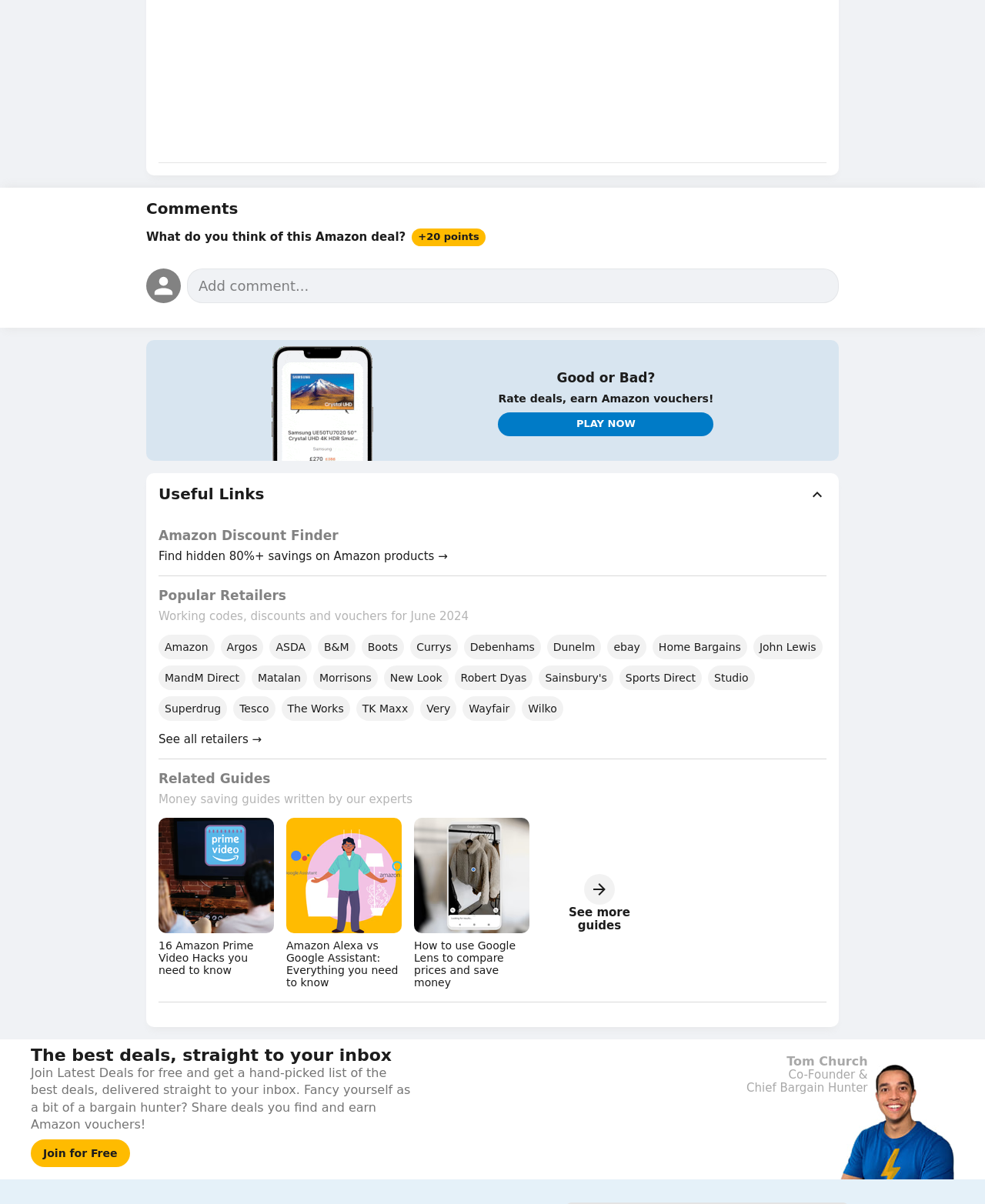Select the bounding box coordinates of the element I need to click to carry out the following instruction: "Read about what to do in Athens".

None